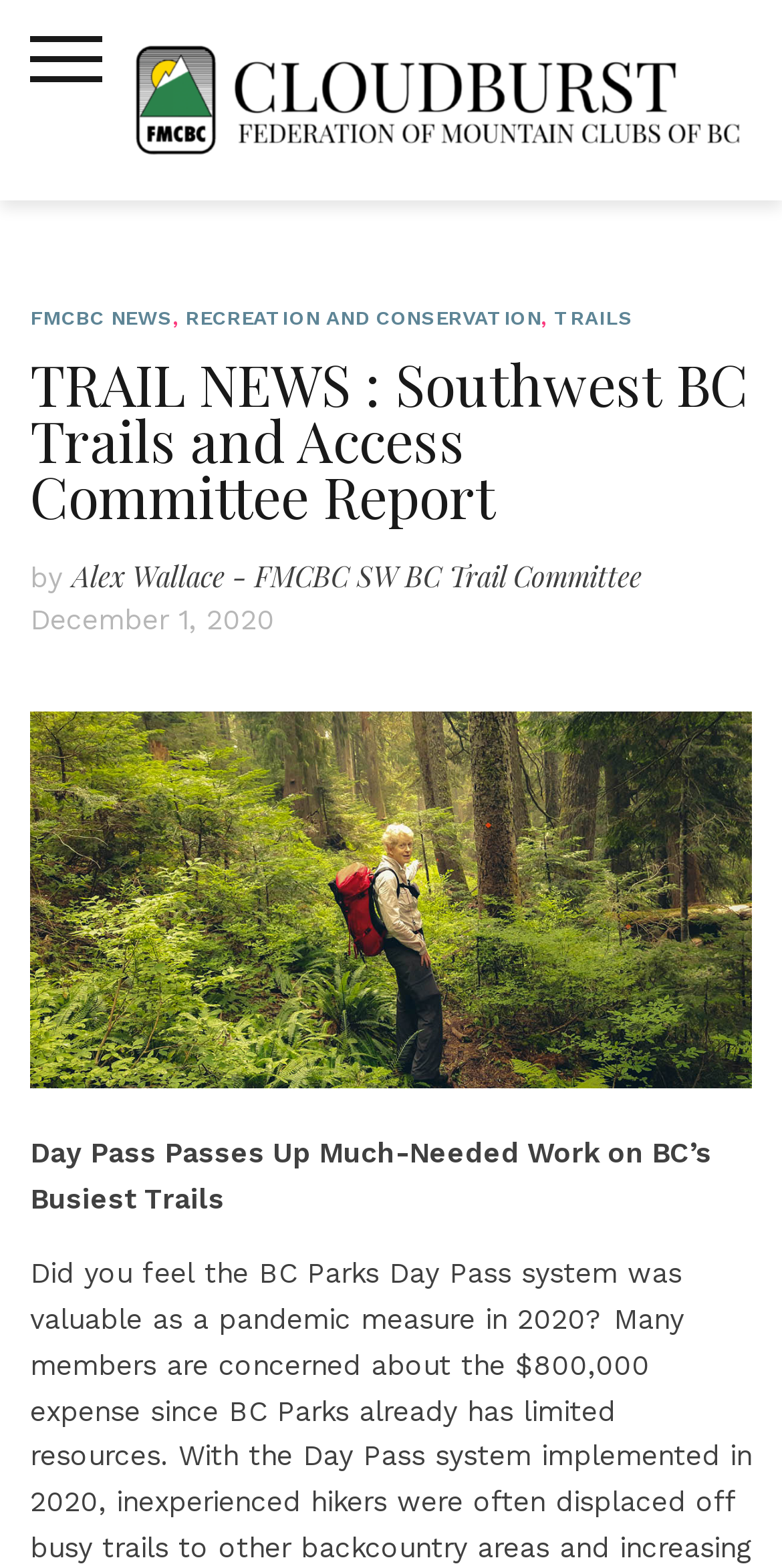Generate a comprehensive description of the contents of the webpage.

The webpage appears to be an article or news report about trails in British Columbia, Canada. At the top left corner, there is a button to toggle the mobile menu. Next to it, on the top center, is a link to "Cloudburst" which is accompanied by an image. 

Below the image, there is a header section that spans the entire width of the page. Within this section, there are four links: "FMCBC NEWS", "RECREATION AND CONSERVATION", and "TRAILS", which are aligned horizontally and spaced evenly apart. 

Below the header section, there is a heading that reads "TRAIL NEWS : Southwest BC Trails and Access Committee Report". Following this heading, there is a byline that indicates the article was written by "Alex Wallace - FMCBC SW BC Trail Committee" and dated "December 1, 2020". 

The main content of the article is an image of the "FMCBC Trails Committee Report" which takes up most of the page. Above the image, there is a title that reads "Day Pass Passes Up Much-Needed Work on BC’s Busiest Trails", which summarizes the content of the article.